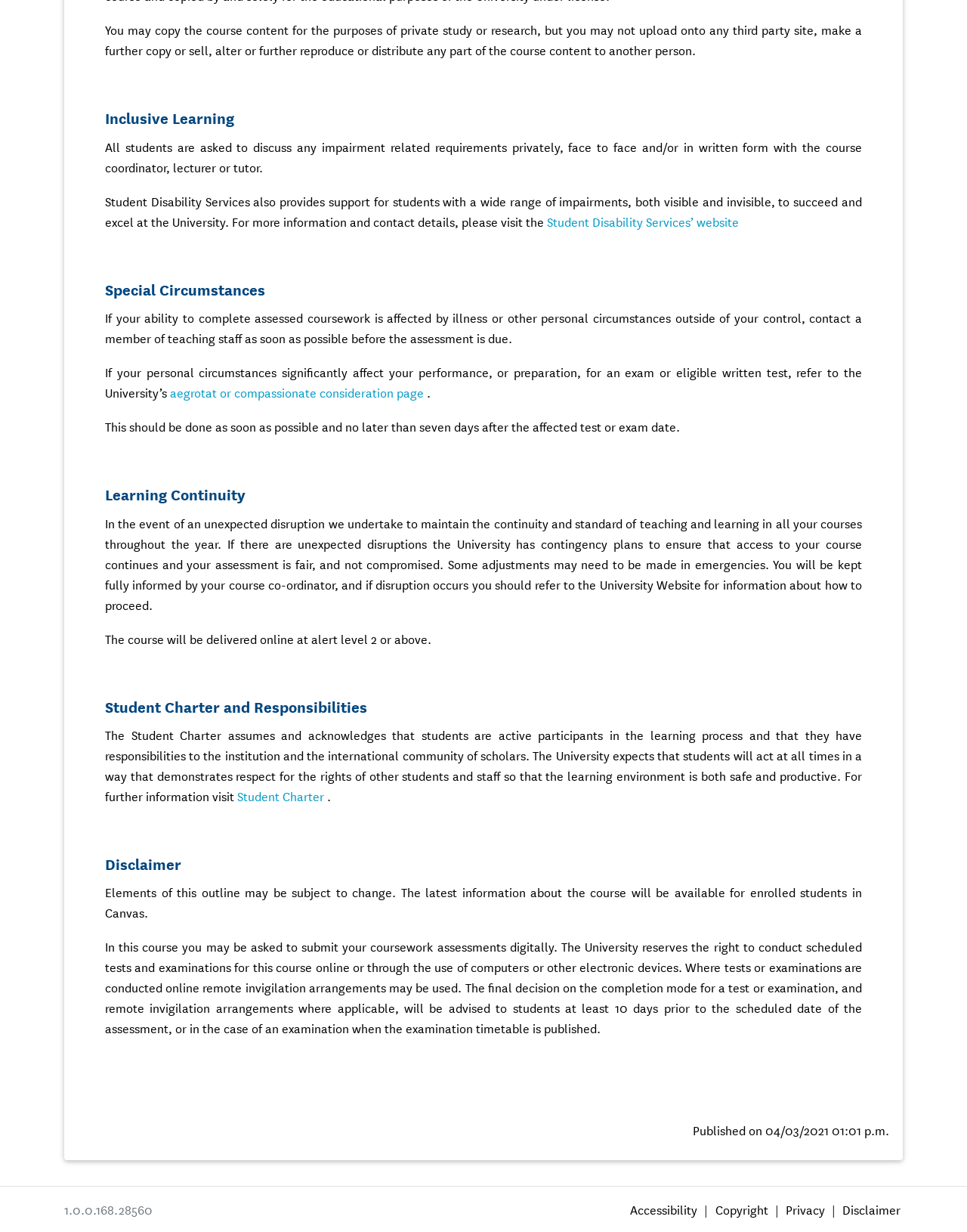What is the University's contingency plan in case of unexpected disruptions?
Identify the answer in the screenshot and reply with a single word or phrase.

Maintain continuity and standard of teaching